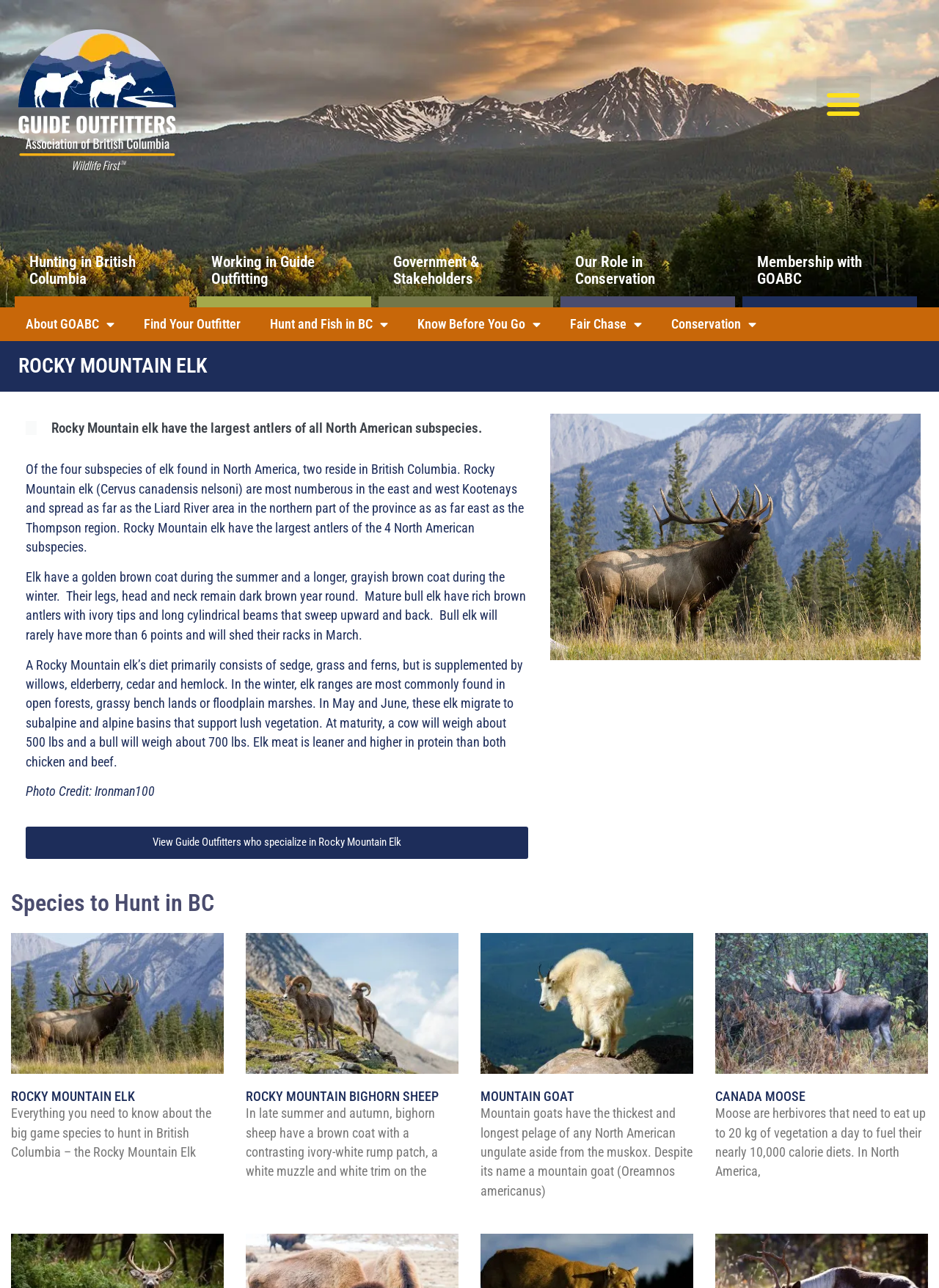Locate the UI element that matches the description Hunt and Fish in BC in the webpage screenshot. Return the bounding box coordinates in the format (top-left x, top-left y, bottom-right x, bottom-right y), with values ranging from 0 to 1.

[0.272, 0.239, 0.429, 0.265]